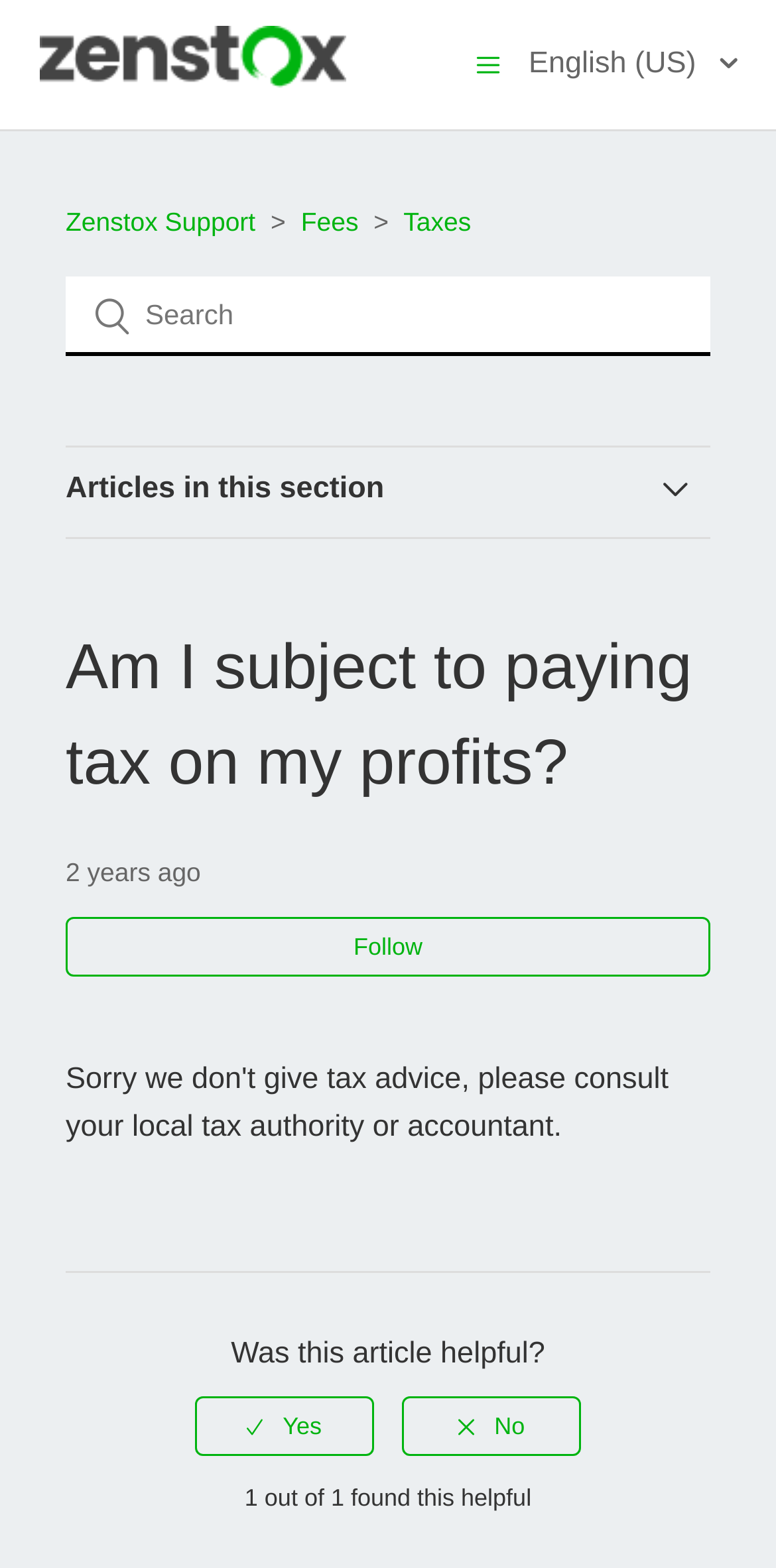Please locate the UI element described by "English (US)" and provide its bounding box coordinates.

[0.681, 0.027, 0.95, 0.056]